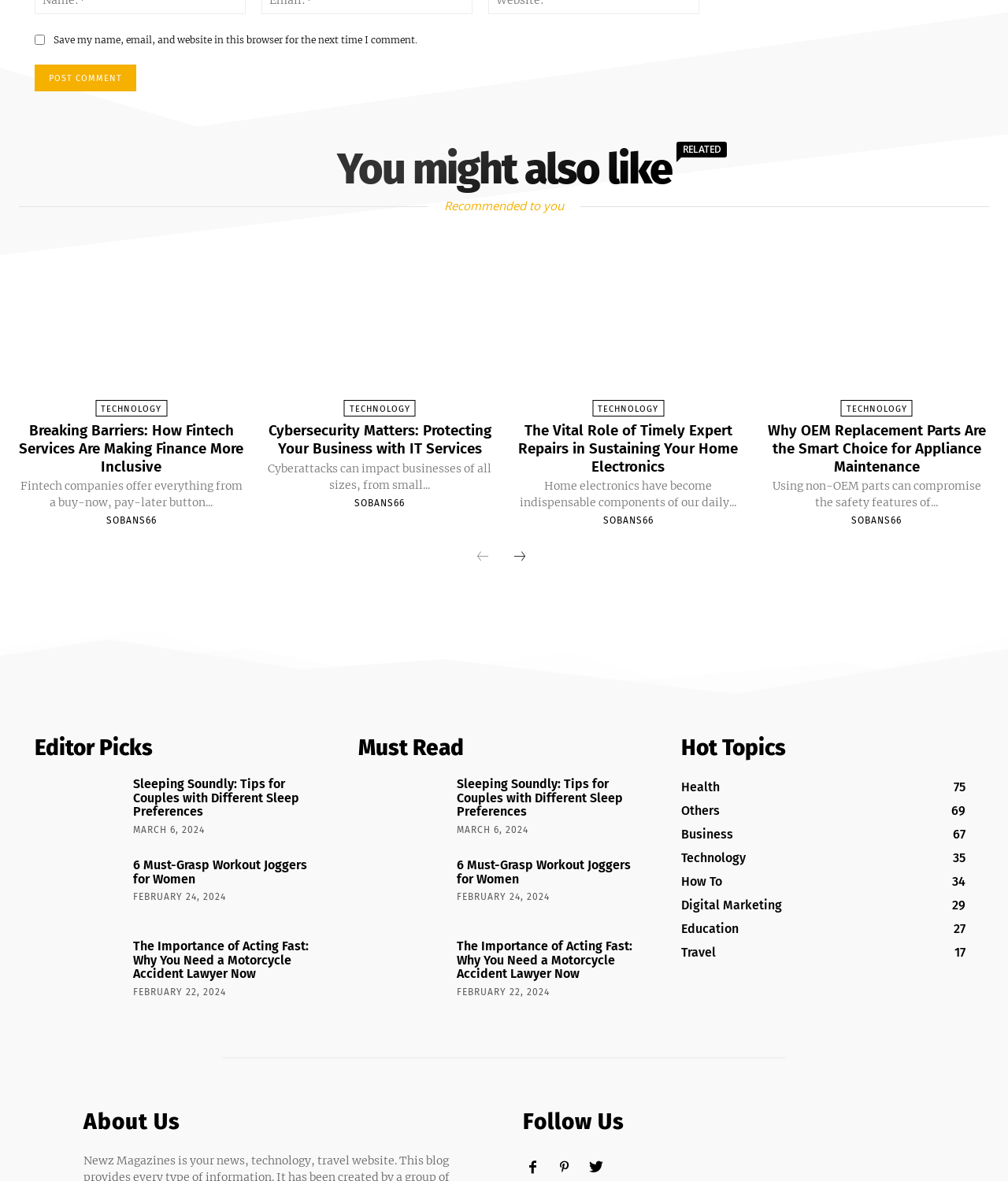Bounding box coordinates must be specified in the format (top-left x, top-left y, bottom-right x, bottom-right y). All values should be floating point numbers between 0 and 1. What are the bounding box coordinates of the UI element described as: Technology

[0.588, 0.339, 0.659, 0.353]